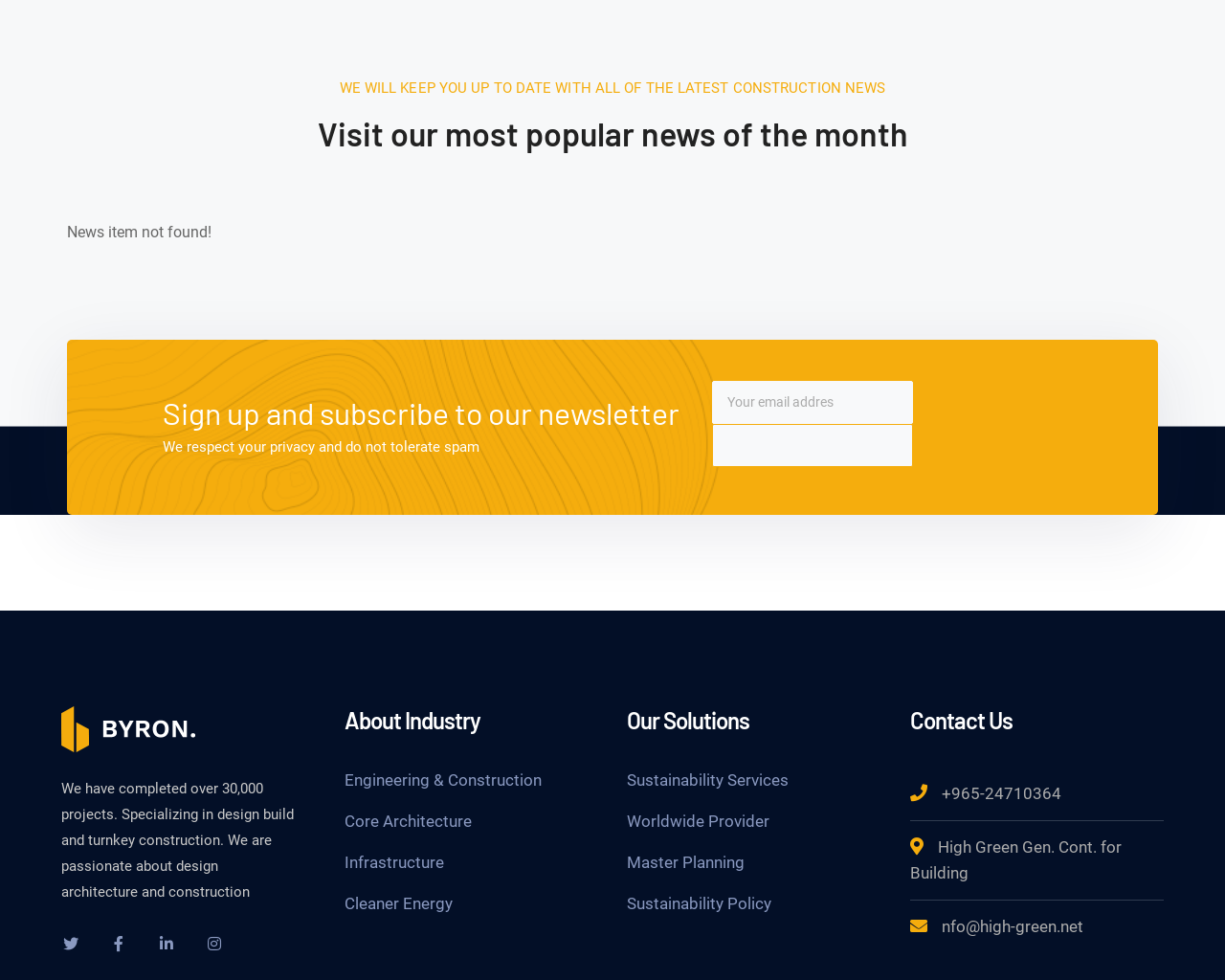Please provide the bounding box coordinate of the region that matches the element description: Engineering & Construction. Coordinates should be in the format (top-left x, top-left y, bottom-right x, bottom-right y) and all values should be between 0 and 1.

[0.281, 0.783, 0.442, 0.812]